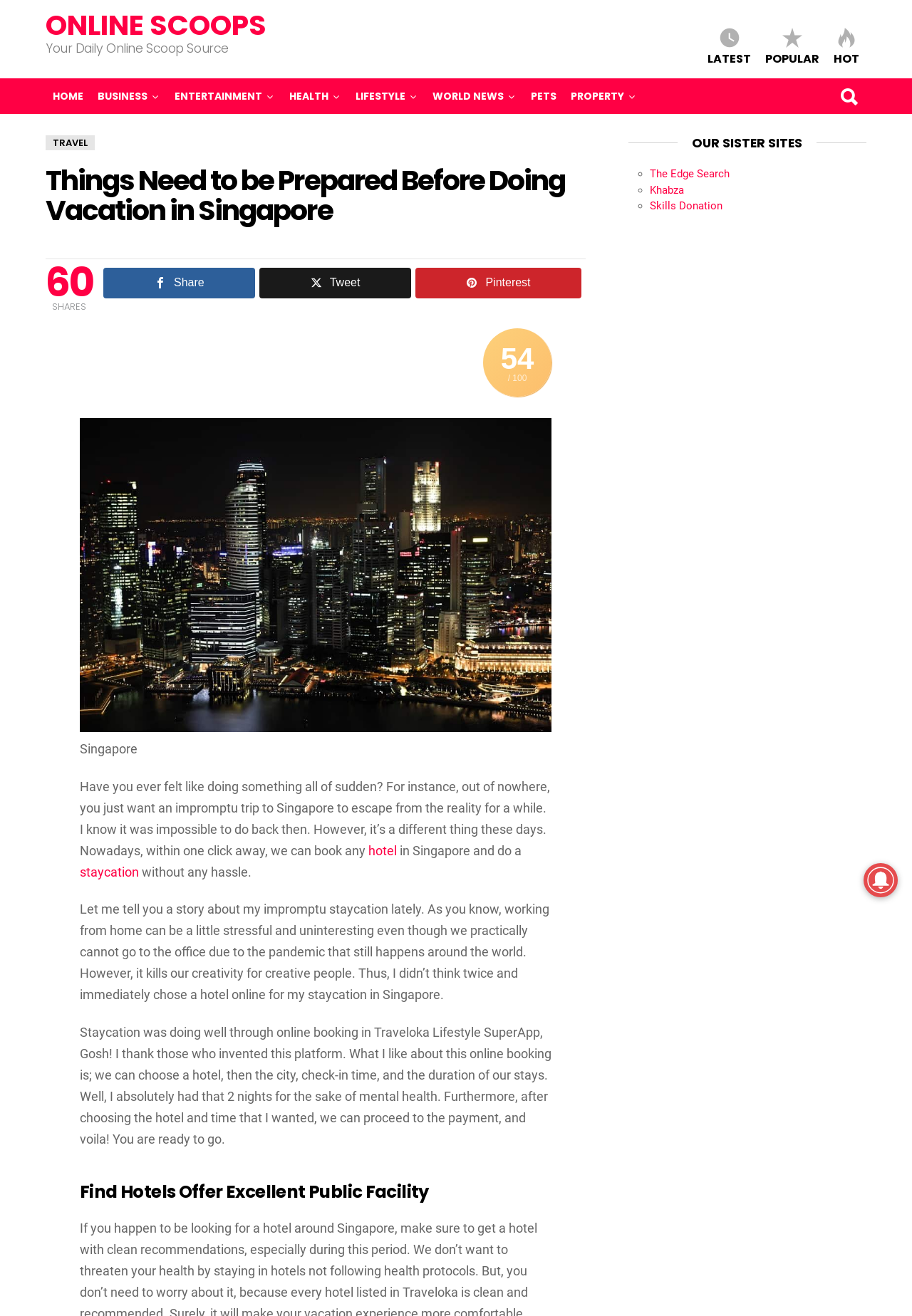Given the description "Applied AI", determine the bounding box of the corresponding UI element.

None